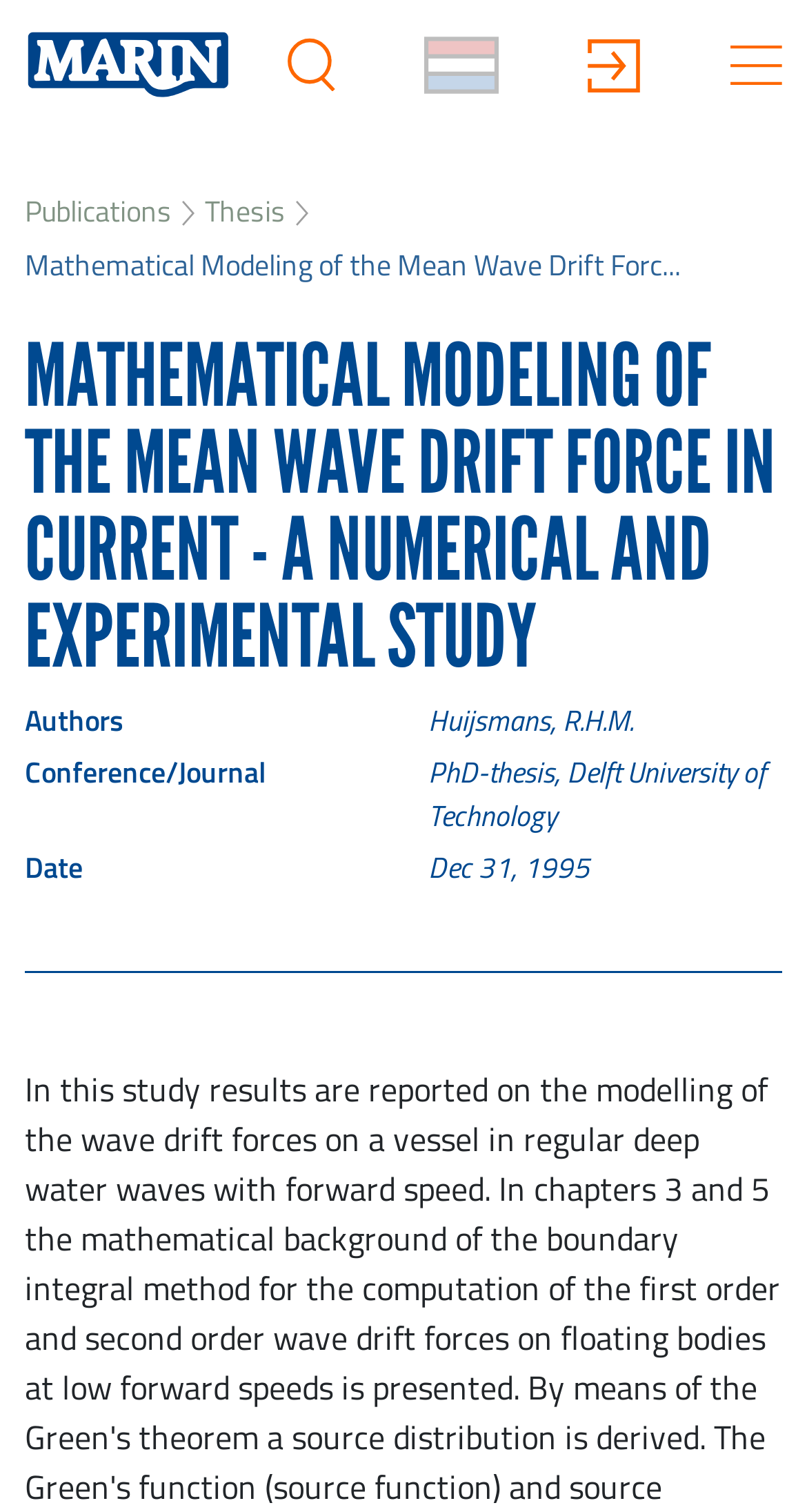Use a single word or phrase to answer the question:
What is the topic of this study?

Wave drift forces